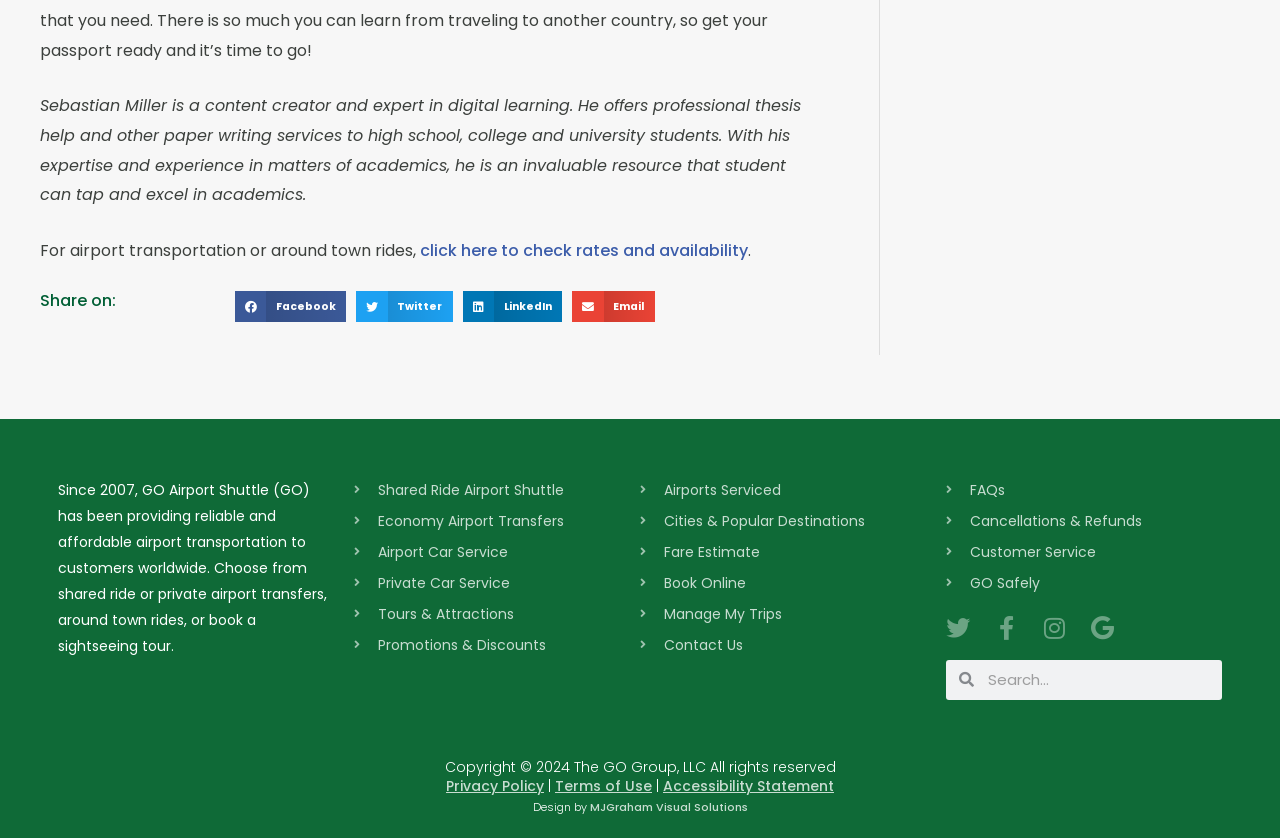Identify the bounding box coordinates for the region to click in order to carry out this instruction: "Share on Facebook". Provide the coordinates using four float numbers between 0 and 1, formatted as [left, top, right, bottom].

[0.183, 0.347, 0.27, 0.385]